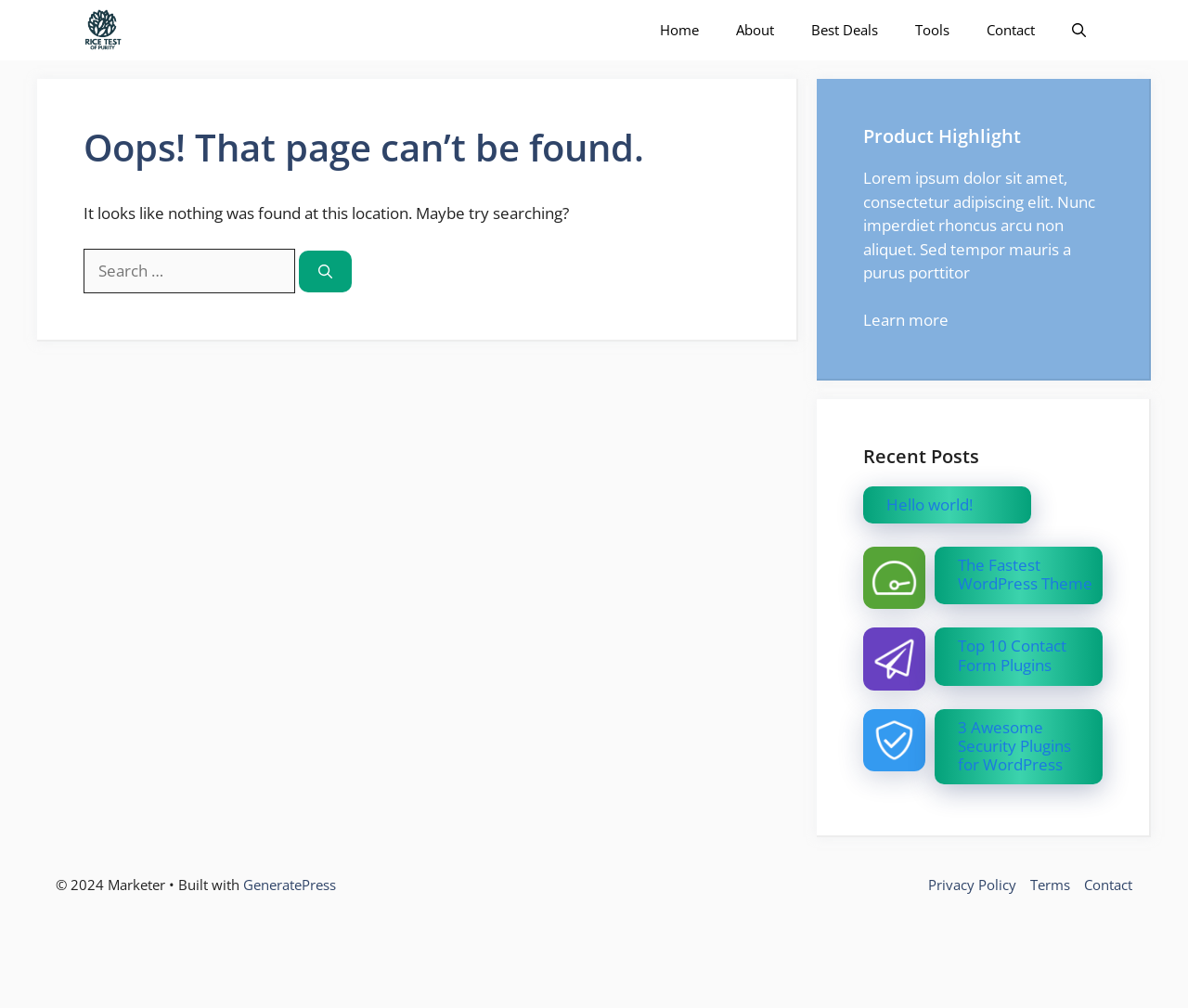Given the element description, predict the bounding box coordinates in the format (top-left x, top-left y, bottom-right x, bottom-right y). Make sure all values are between 0 and 1. Here is the element description: Hello world!

[0.746, 0.489, 0.819, 0.511]